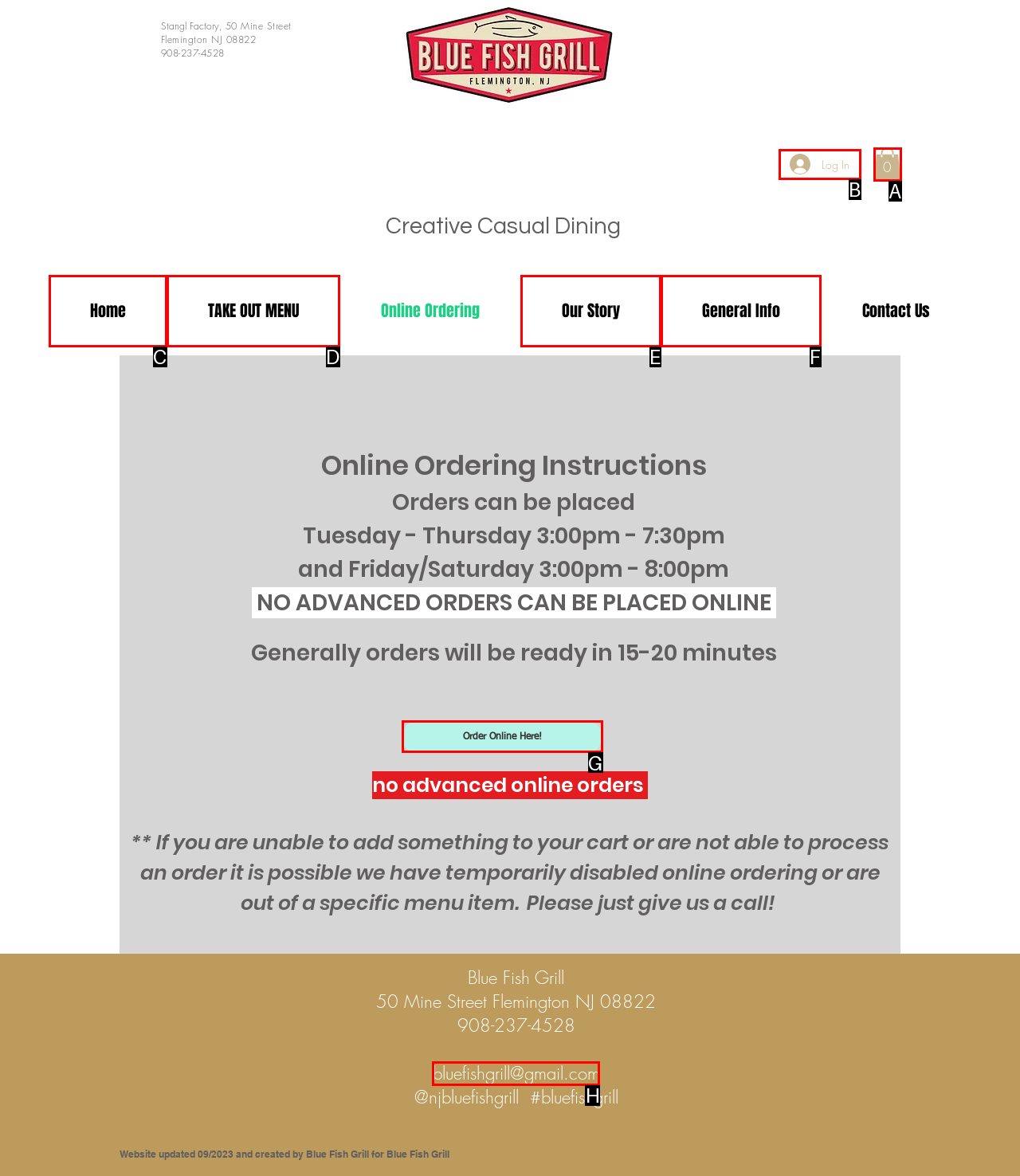Select the appropriate HTML element that needs to be clicked to execute the following task: Order Online Here!. Respond with the letter of the option.

G